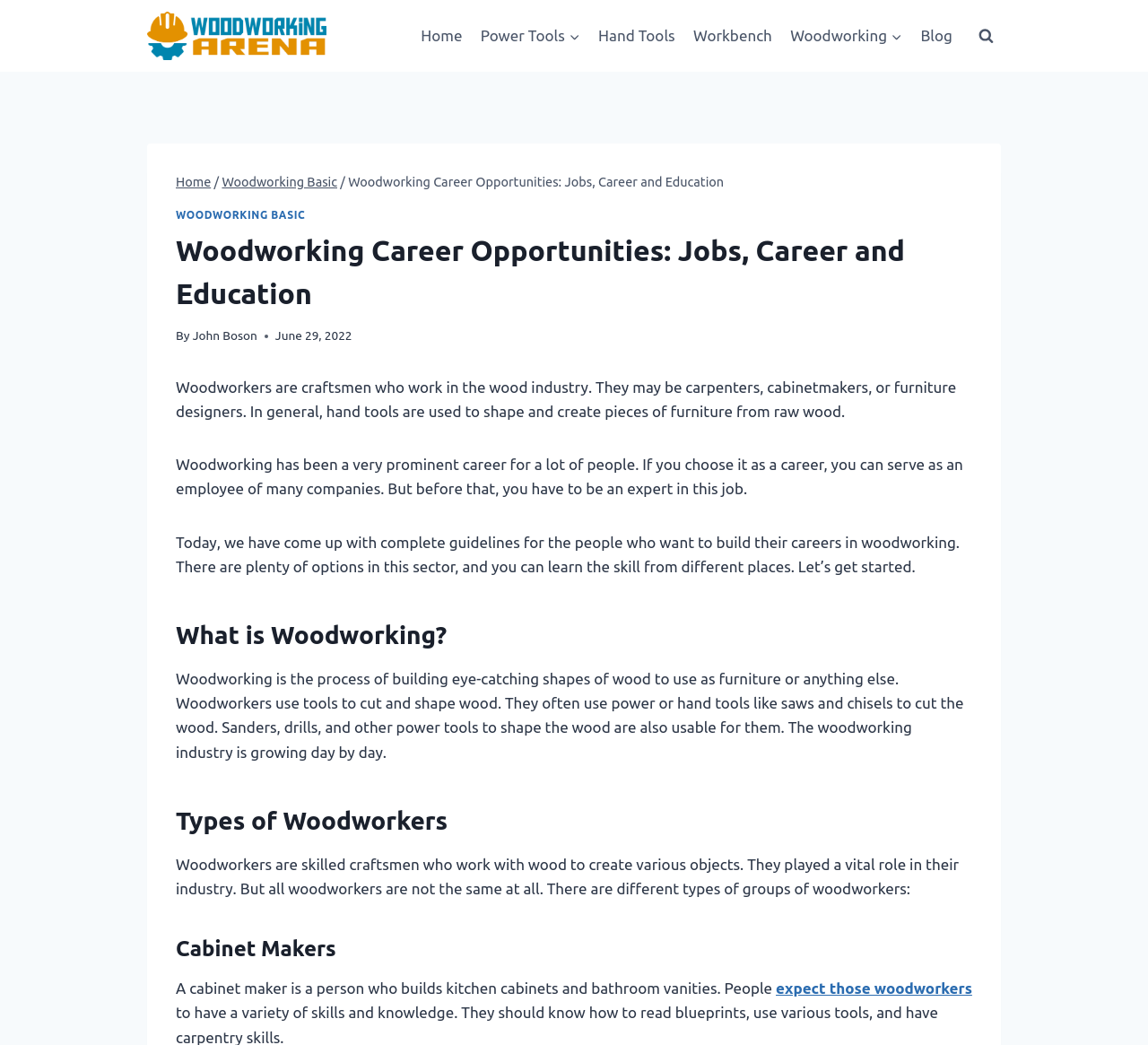Locate the bounding box coordinates of the region to be clicked to comply with the following instruction: "Click on the 'Home' link". The coordinates must be four float numbers between 0 and 1, in the form [left, top, right, bottom].

[0.359, 0.014, 0.411, 0.055]